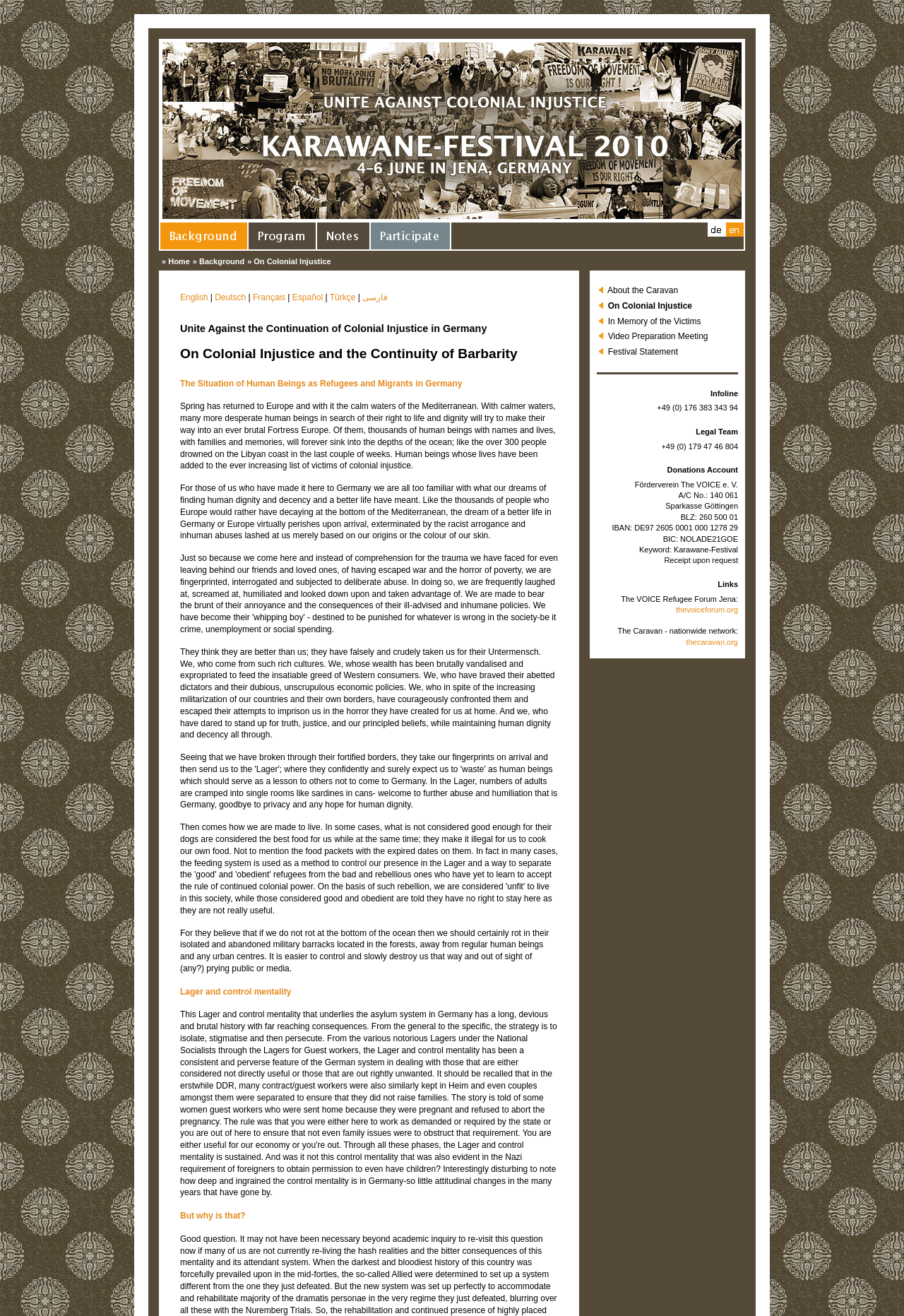Please respond to the question with a concise word or phrase:
What is the contact information for the Infoline?

+49 (0) 176 383 343 94